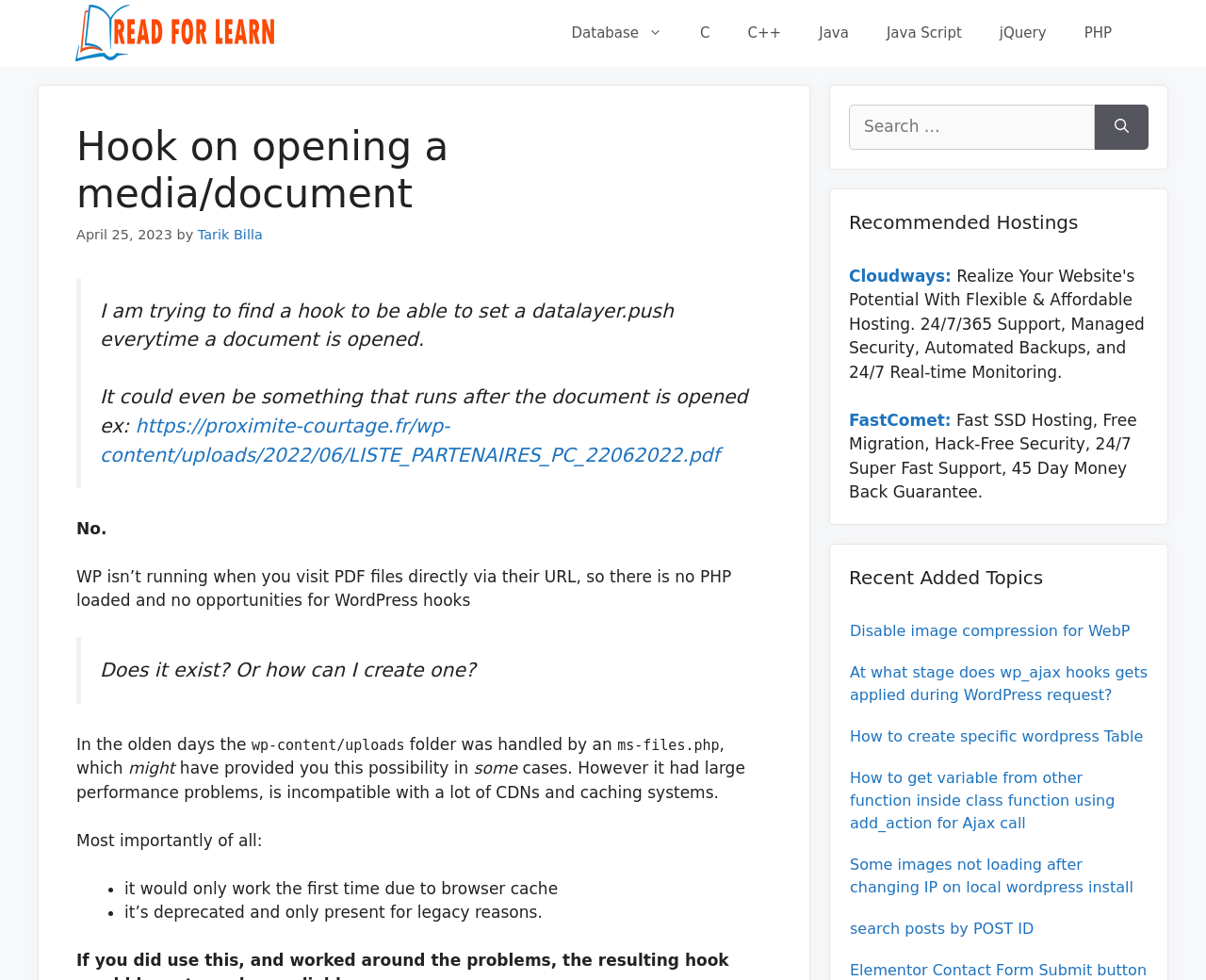Pinpoint the bounding box coordinates of the element to be clicked to execute the instruction: "Visit the Read For Learn website".

[0.062, 0.023, 0.258, 0.042]